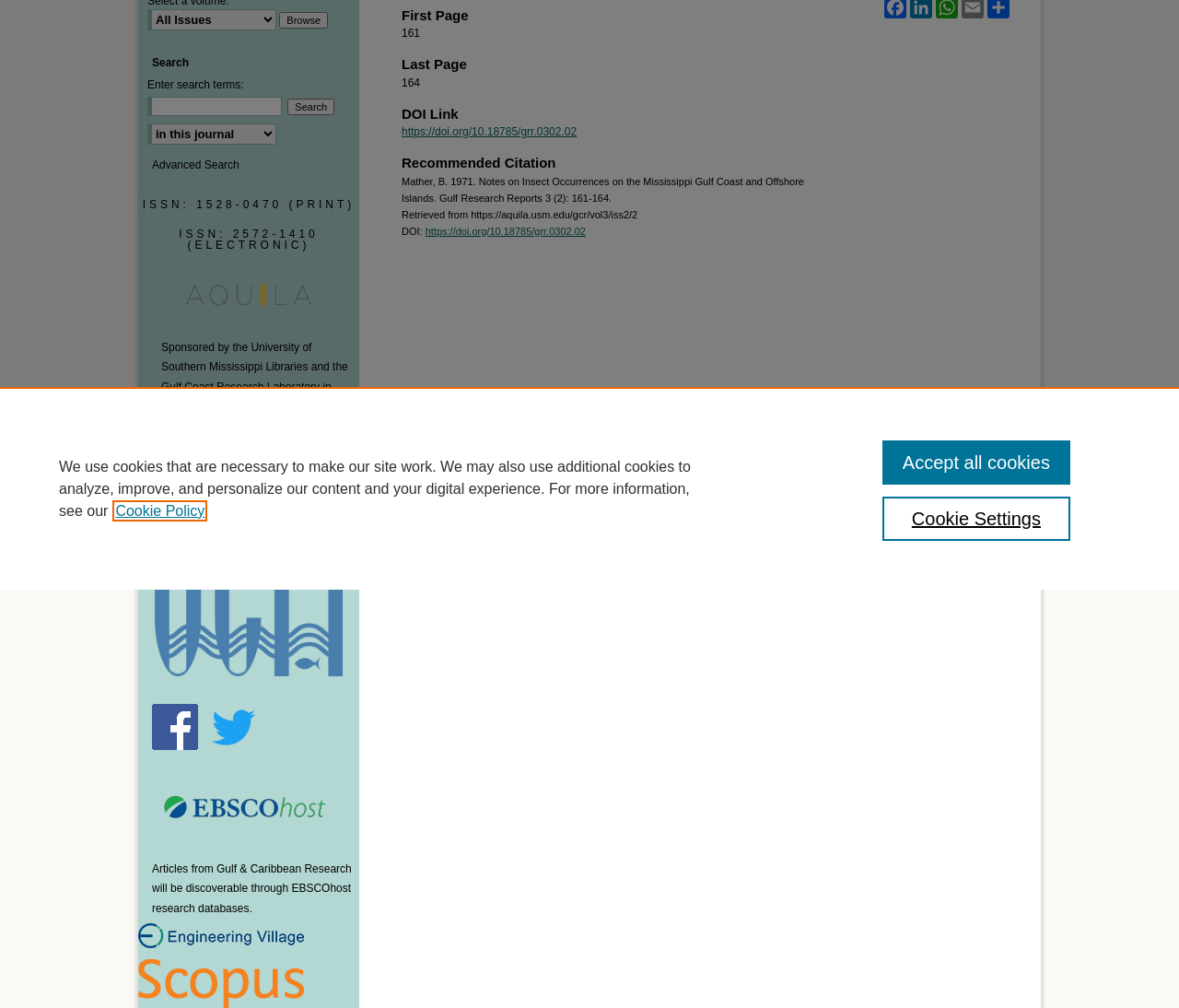Identify the bounding box of the UI element described as follows: "Gulf Coast Research Laboratory". Provide the coordinates as four float numbers in the range of 0 to 1 [left, top, right, bottom].

[0.137, 0.378, 0.271, 0.39]